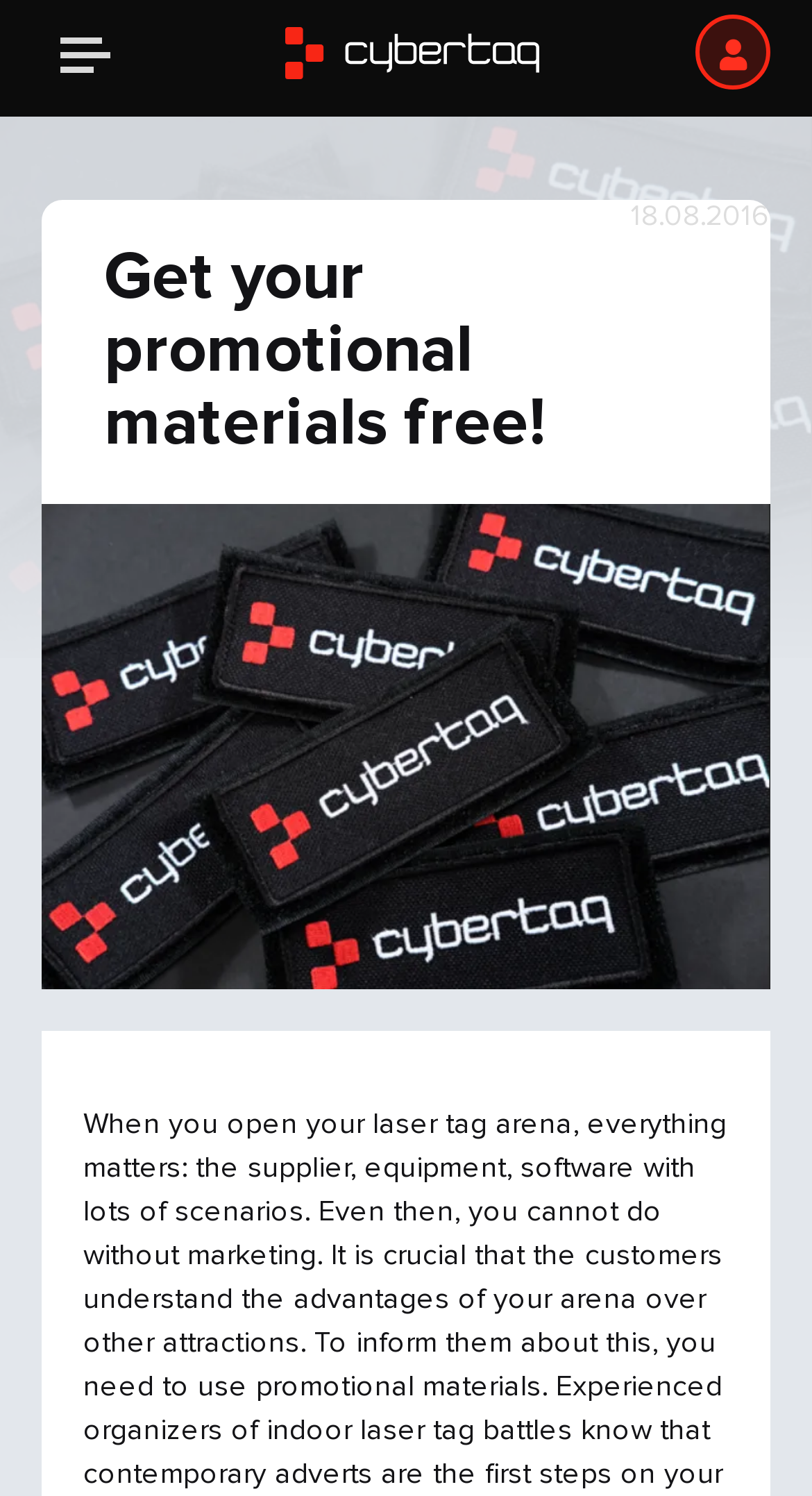Locate the bounding box coordinates of the clickable part needed for the task: "Go to Equipment page".

[0.09, 0.164, 0.91, 0.225]